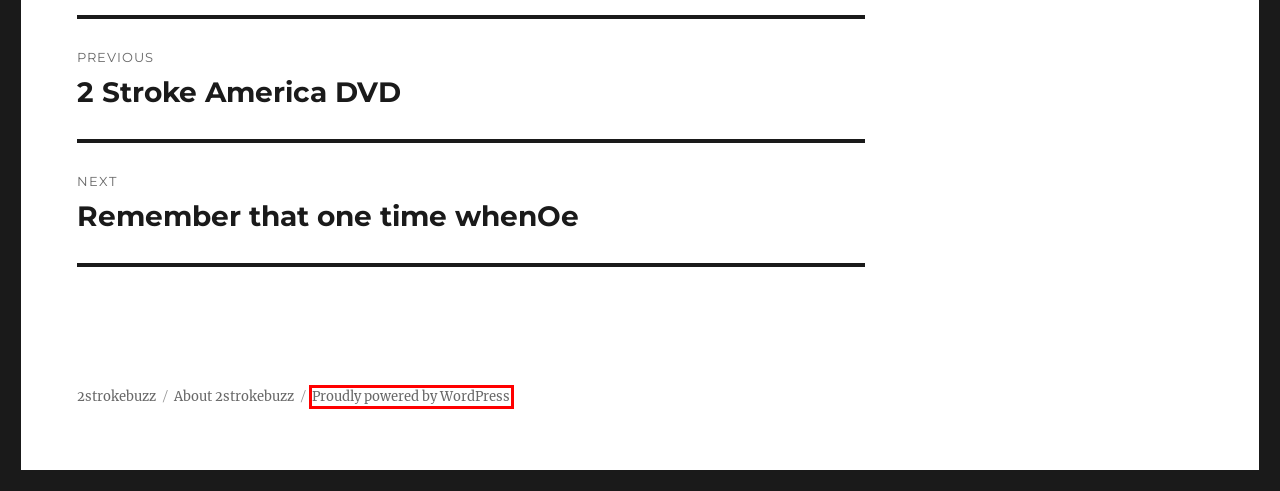You have a screenshot of a webpage with a red bounding box highlighting a UI element. Your task is to select the best webpage description that corresponds to the new webpage after clicking the element. Here are the descriptions:
A. 2strokebuzz – When scooter news breaks, we put it under a tarp in the garage.
B. Merchandise – 2strokebuzz
C. 2 Stroke America DVD – 2strokebuzz
D. About 2strokebuzz – 2strokebuzz
E. One-Nil-Buzz – 2strokebuzz
F. Blog Tool, Publishing Platform, and CMS – WordPress.org
G. Remember that one time whenOe – 2strokebuzz
H. 2strokebuzz Privacy Policy – 2strokebuzz

F